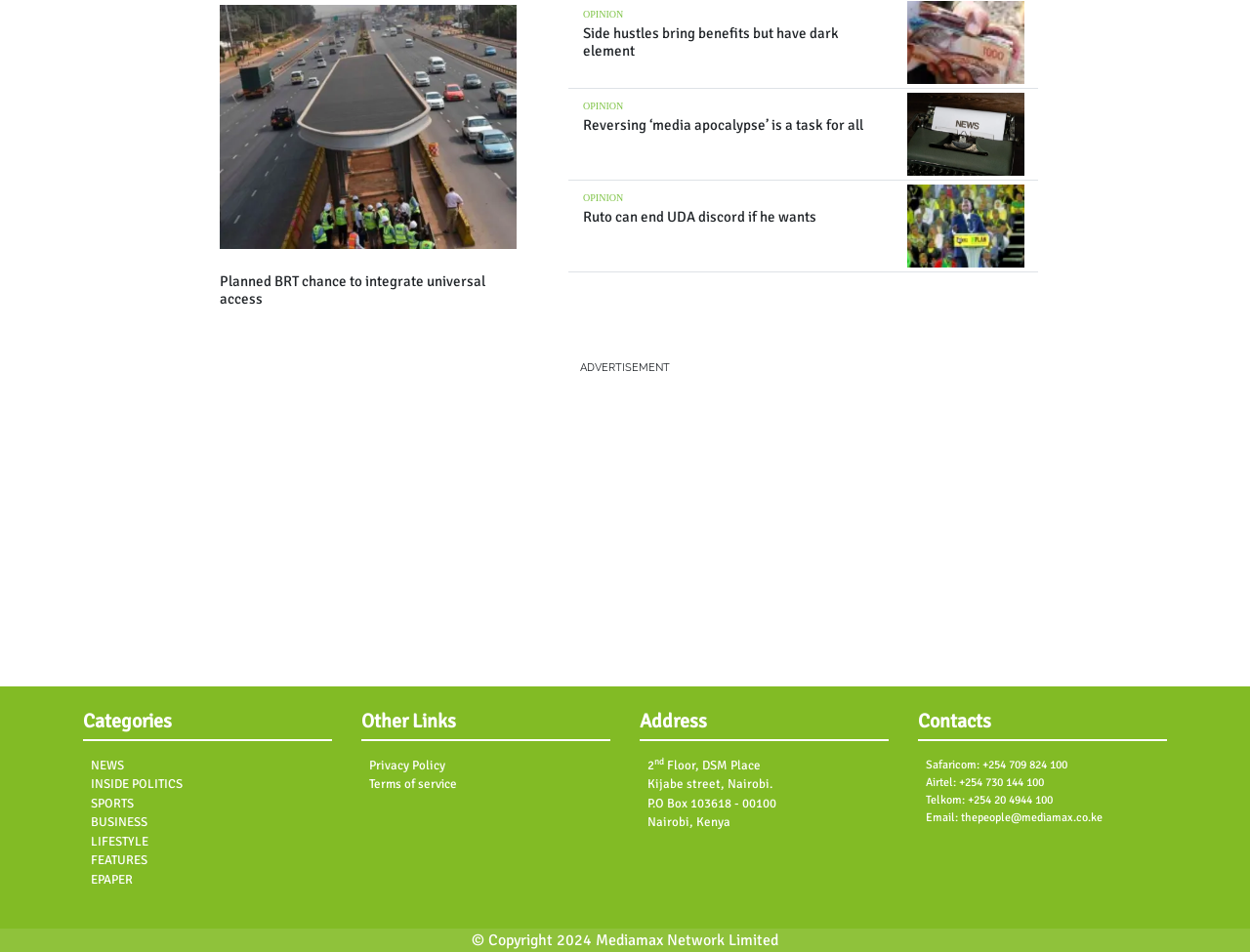Please locate the bounding box coordinates of the element that needs to be clicked to achieve the following instruction: "Contact through email". The coordinates should be four float numbers between 0 and 1, i.e., [left, top, right, bottom].

[0.769, 0.851, 0.882, 0.866]